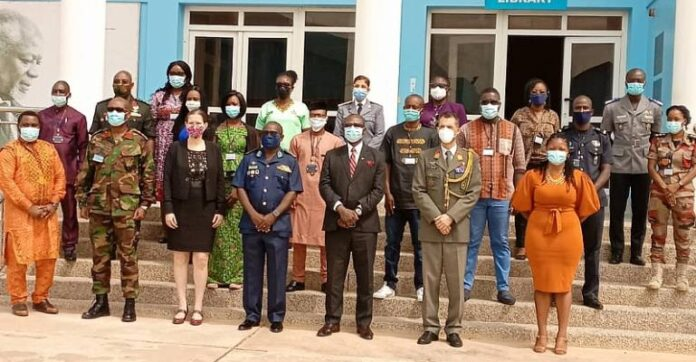Describe the image with as much detail as possible.

The image captures a diverse group of individuals gathered for a significant event at the Kofi Annan International Peacekeeping Training Centre (KAIPTC). Positioned on the steps of the facility, the attendees include representatives from military, governmental, and civil sectors, all united in their commitment to humanitarian assistance in West Africa. Most individuals are wearing face masks, reflecting health precautions. The backdrop features notable architecture of the building, with a prominent portrait of Kofi Annan visible on the wall, symbolizing the centre's dedication to peacekeeping and international cooperation. This gathering marks the commencement of the 9th training session aimed at enhancing humanitarian efforts in the region, emphasizing collaboration and collective action for better preparedness and response in crises.